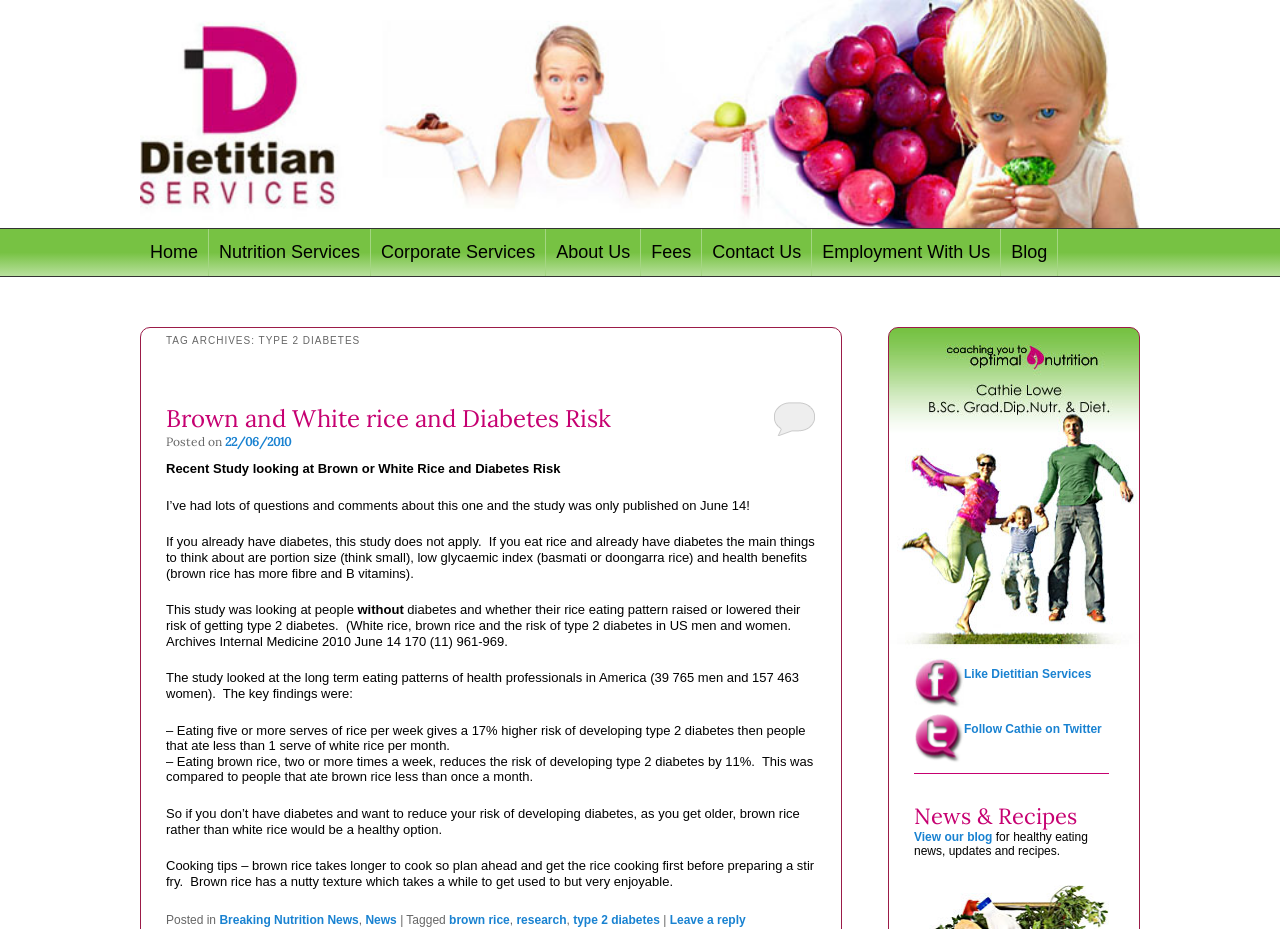Identify the bounding box coordinates of the section to be clicked to complete the task described by the following instruction: "Read the blog post about 'Brown and White rice and Diabetes Risk'". The coordinates should be four float numbers between 0 and 1, formatted as [left, top, right, bottom].

[0.13, 0.434, 0.477, 0.467]